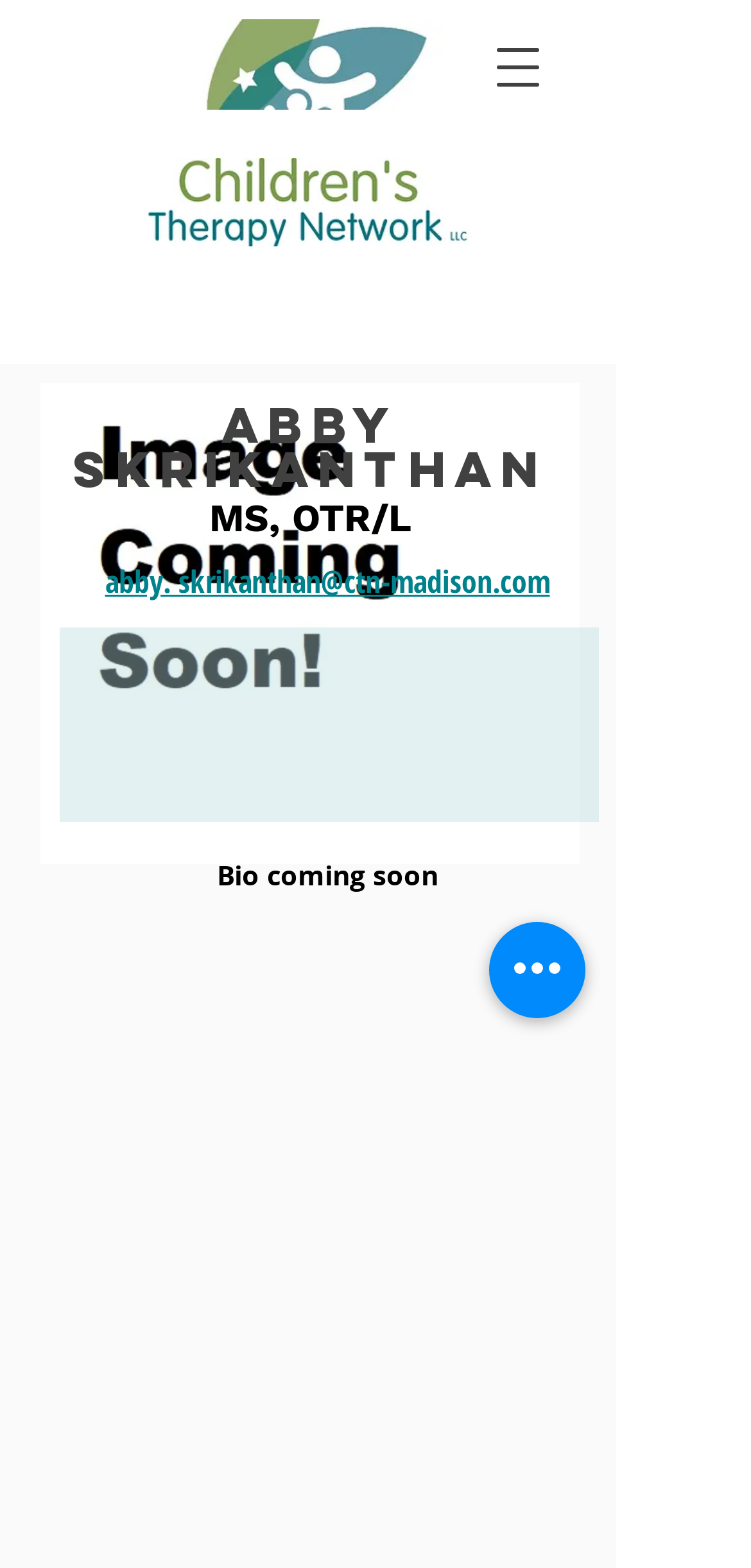Detail the webpage's structure and highlights in your description.

The webpage is about Abby Skrikanthan, an occupational therapist at ctn-madison. At the top left, there is a Childrens-Therapy-Logo.jpg image, and next to it, a Just logo_edited.jpg image is embedded within a link. Below these logos, there is a CTN logo just words.jpg image with a link. 

To the right of these logos, an "Open navigation menu" button is located. 

Below the logos, there is a large image coming soon2.jpg, which takes up most of the page's width. Above this image, there are three headings: "Abby Skrikanthan", "MS, OTR/L", and "abby. skrikanthan@ctn-madison.com", which is also a link. 

Below the image, there is a "Bio coming soon" static text, indicating that the bio section is under construction. At the bottom right, a "Quick actions" button is located.